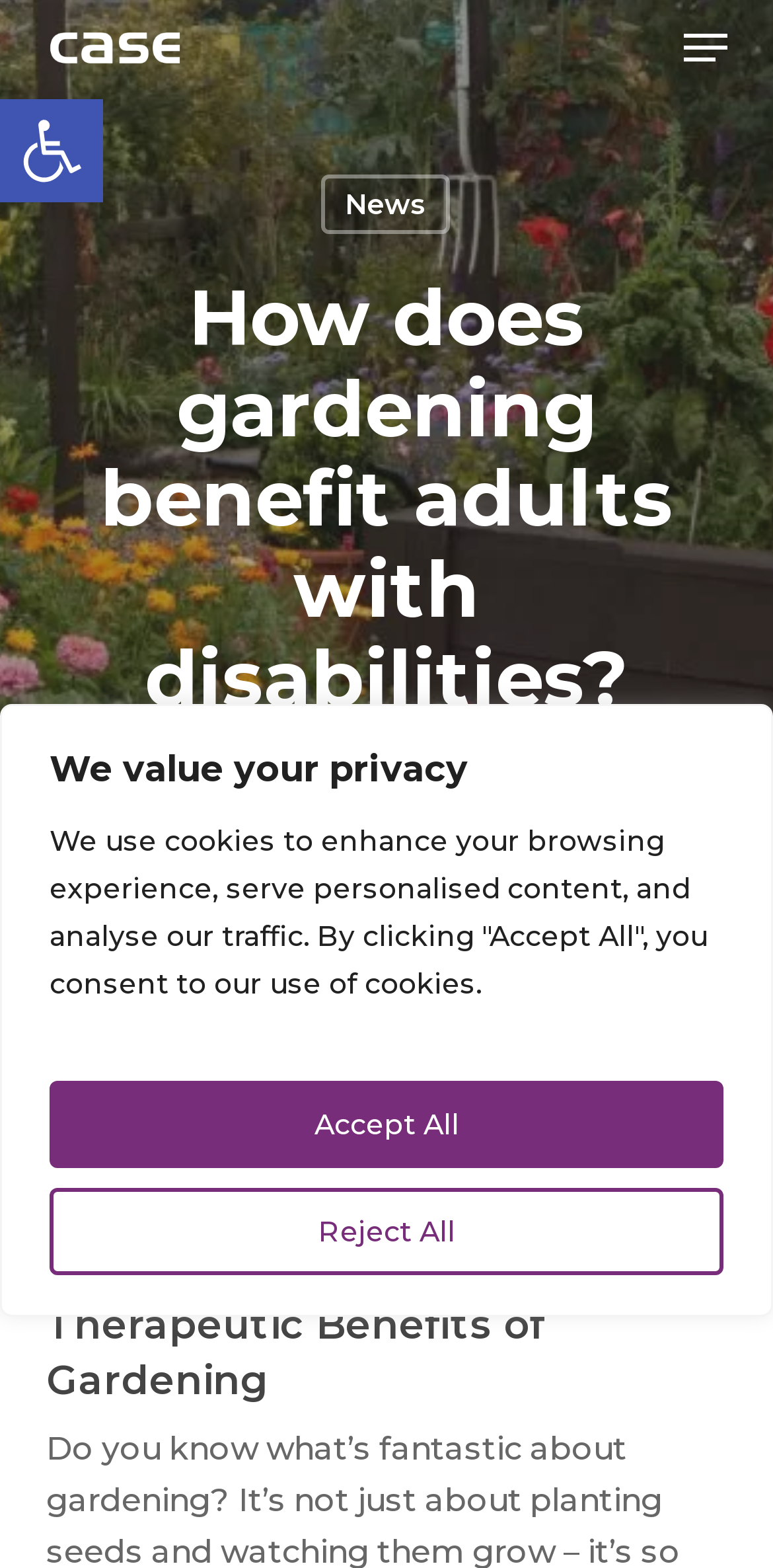Look at the image and answer the question in detail:
How many navigation menu items are there?

The navigation menu can be found at the top right corner of the webpage, and it has a button labeled 'Navigation Menu'. Although the menu is not expanded, it is likely to have only one item, which is the 'News' link, based on the link element 'News' located nearby.